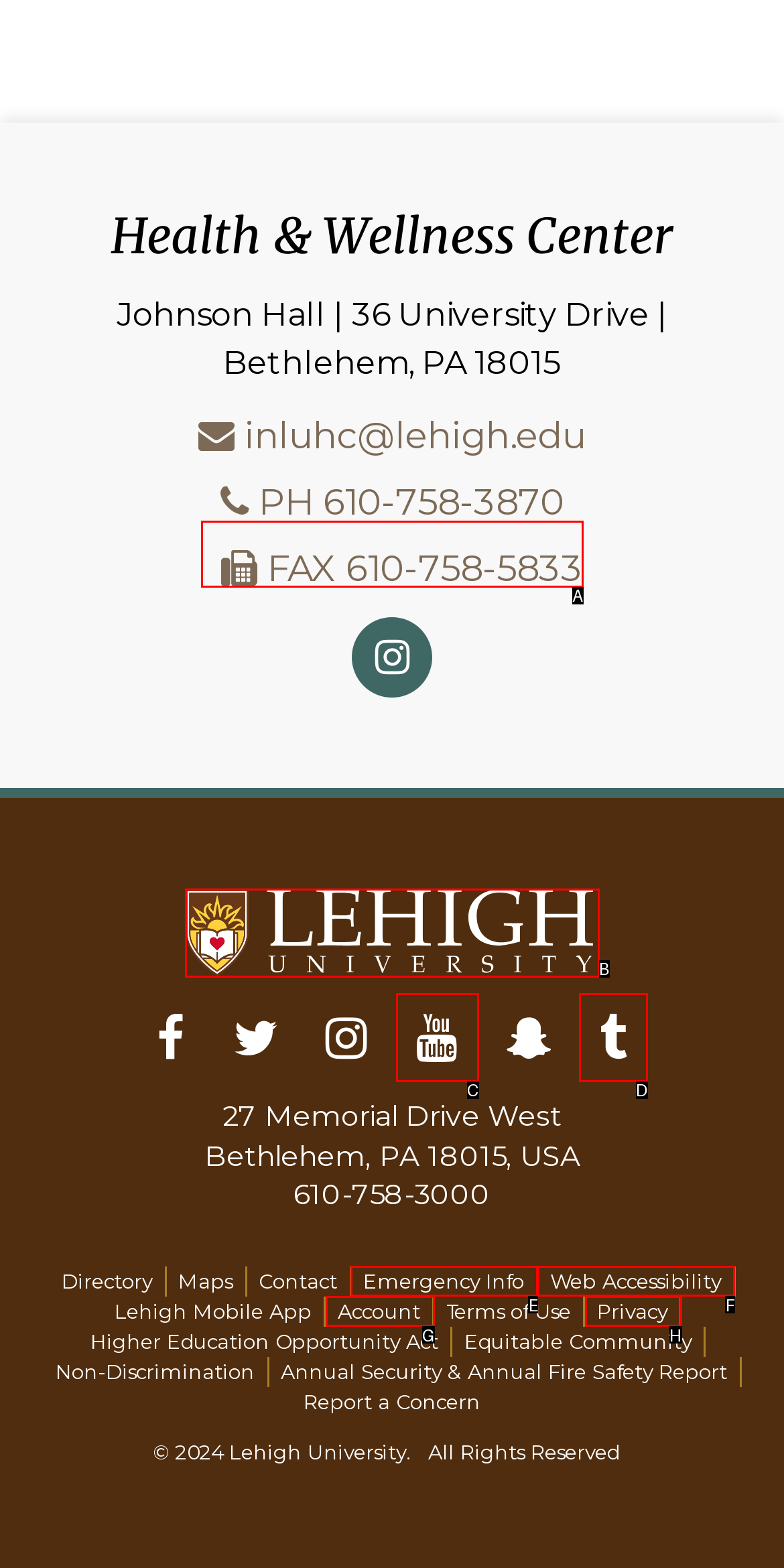Pick the HTML element that corresponds to the description: Web Accessibility
Answer with the letter of the correct option from the given choices directly.

F